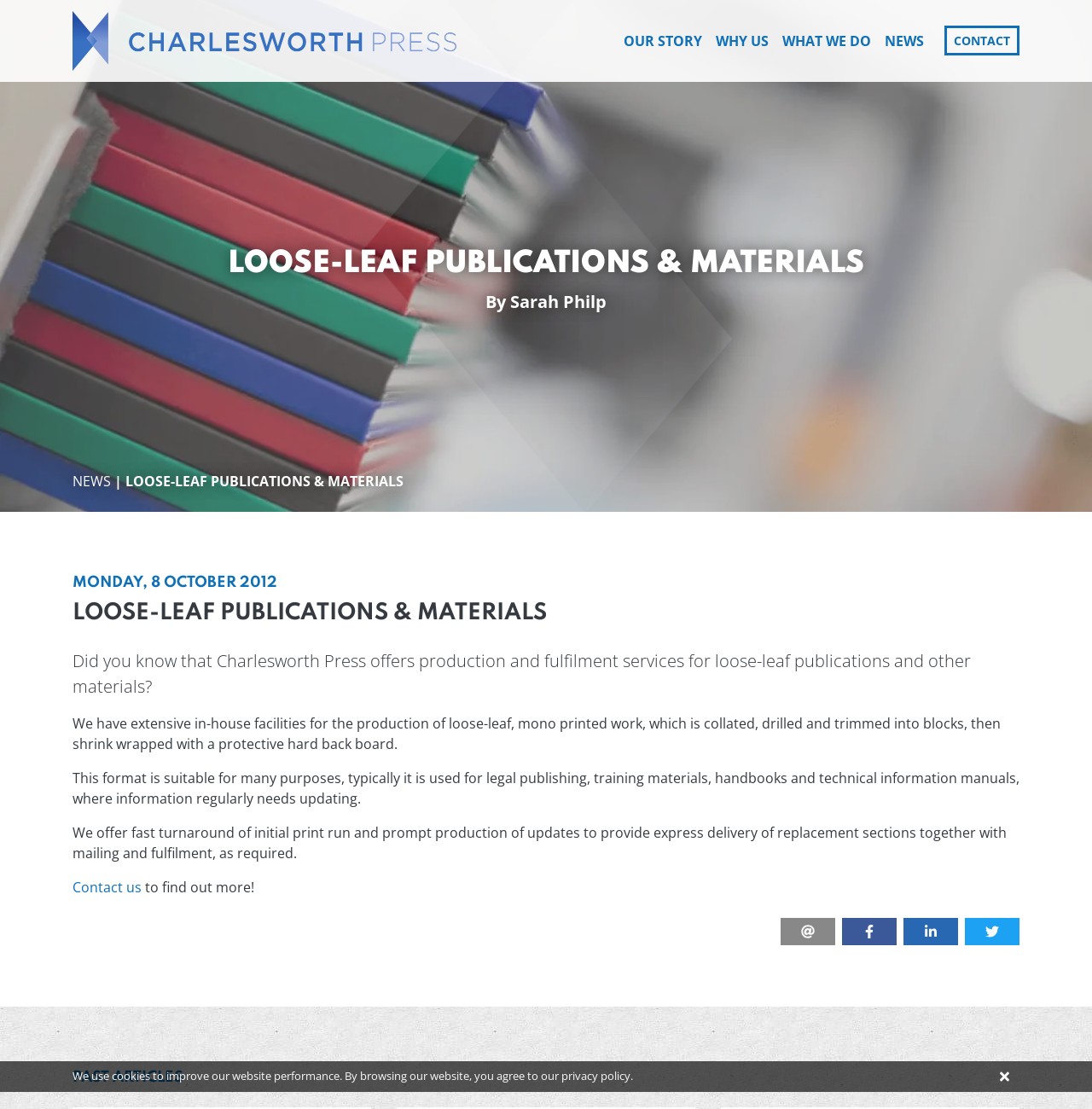Respond to the following query with just one word or a short phrase: 
What type of publications does Charlesworth Press offer production and fulfillment services for?

loose-leaf publications